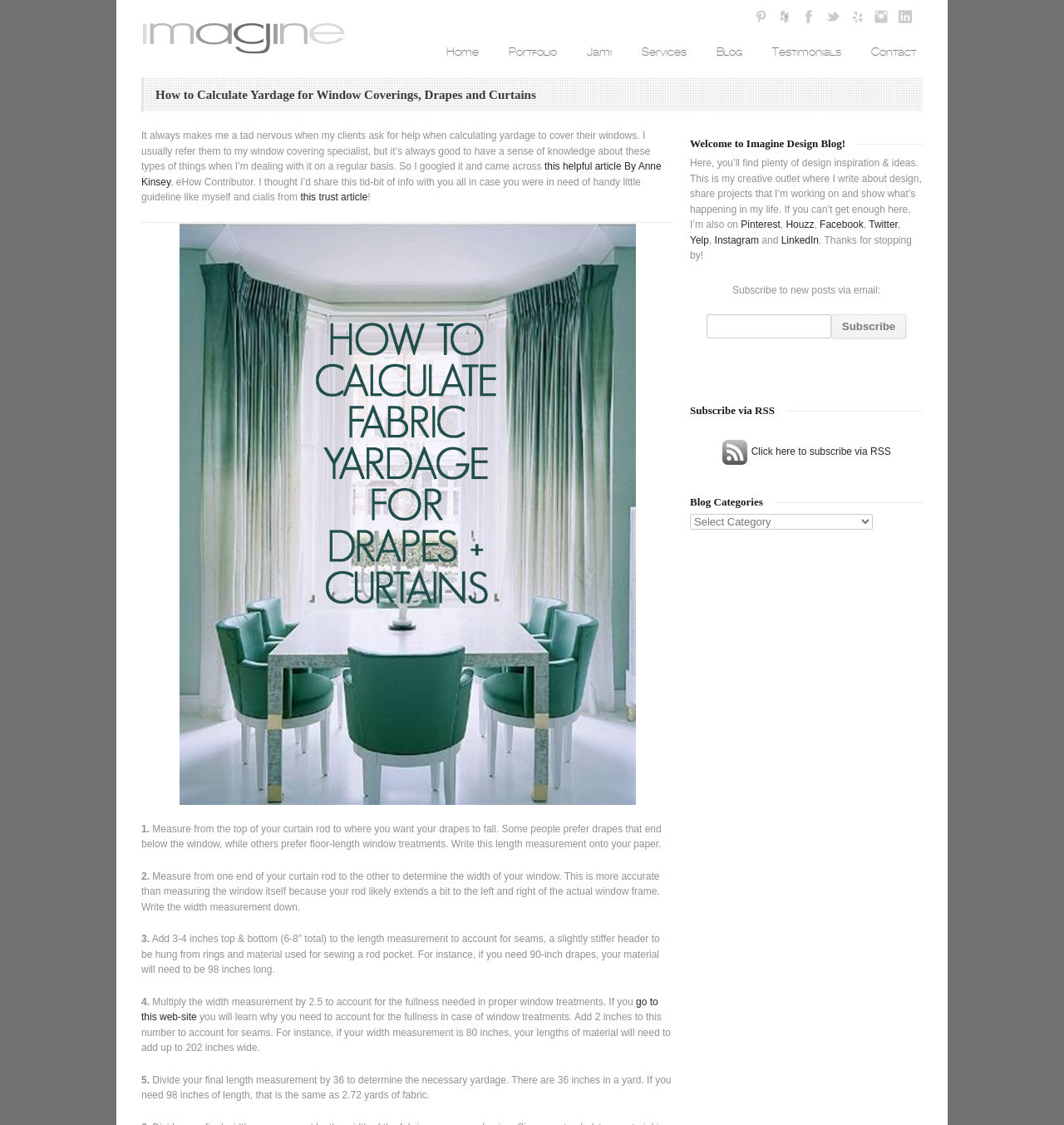Answer the question briefly using a single word or phrase: 
How many inches are in a yard of fabric?

36